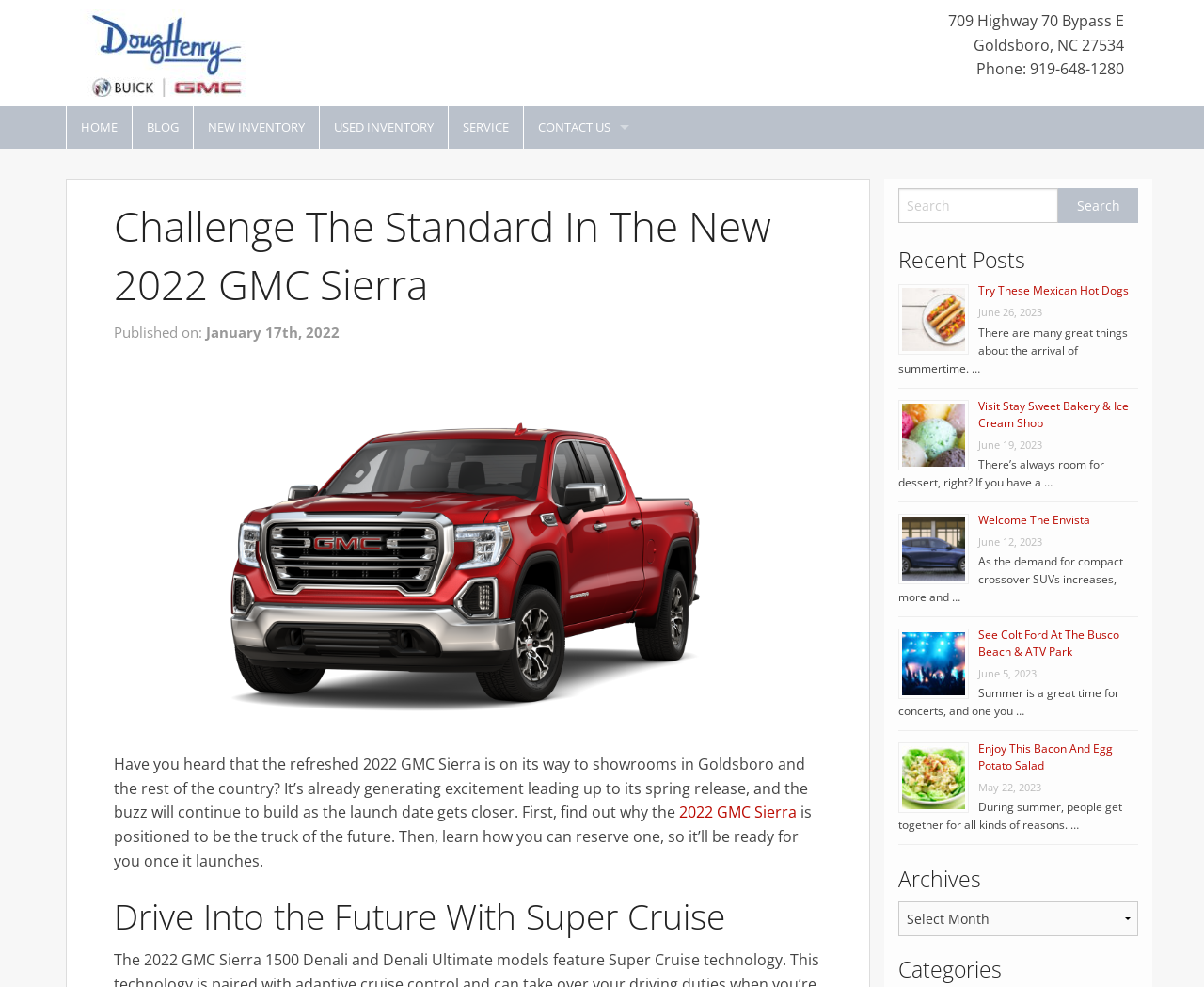What is the name of the truck being discussed on this webpage?
Refer to the image and provide a one-word or short phrase answer.

2022 GMC Sierra